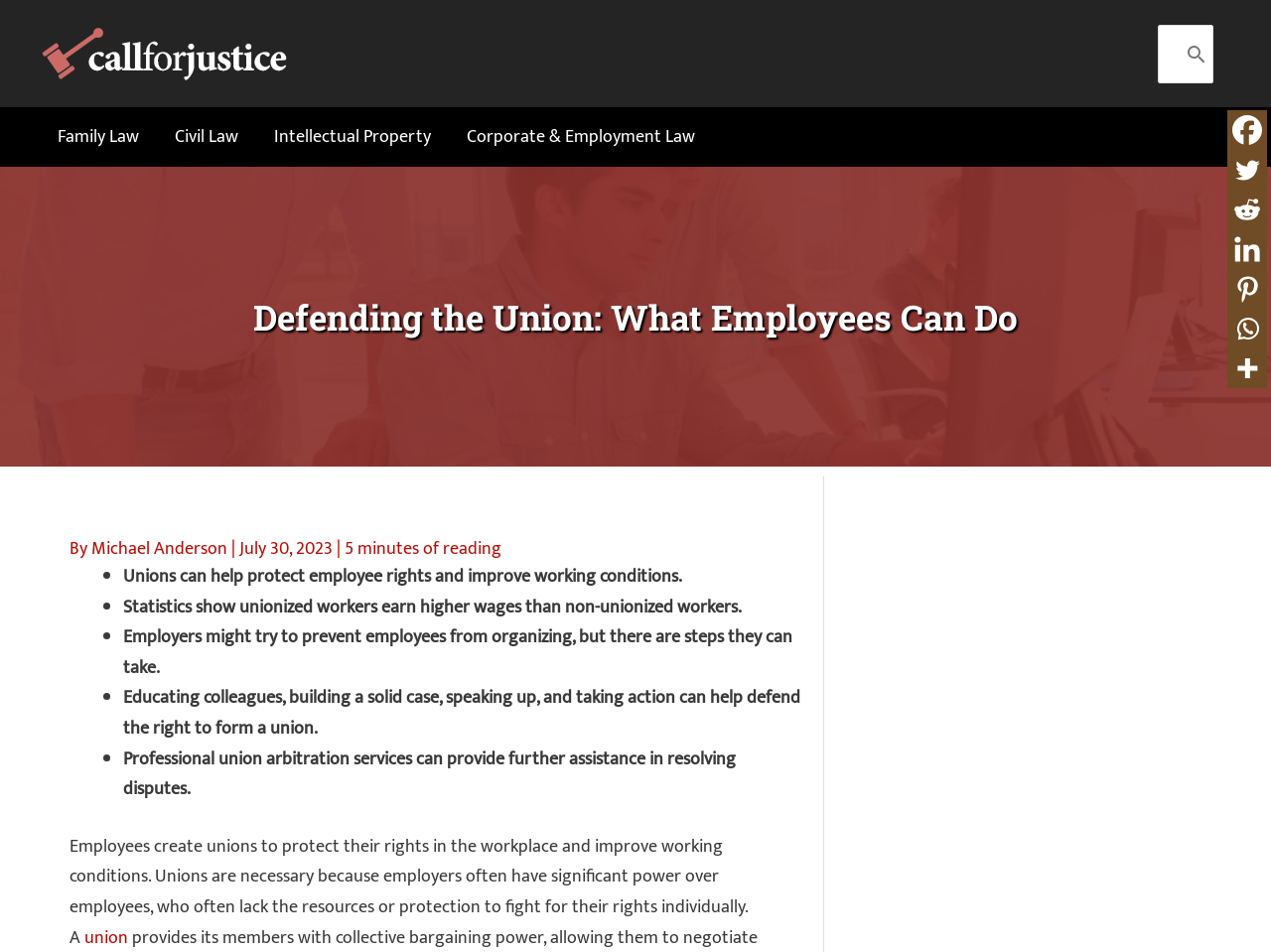Please identify the bounding box coordinates of the clickable region that I should interact with to perform the following instruction: "Search for something". The coordinates should be expressed as four float numbers between 0 and 1, i.e., [left, top, right, bottom].

[0.912, 0.027, 0.954, 0.087]